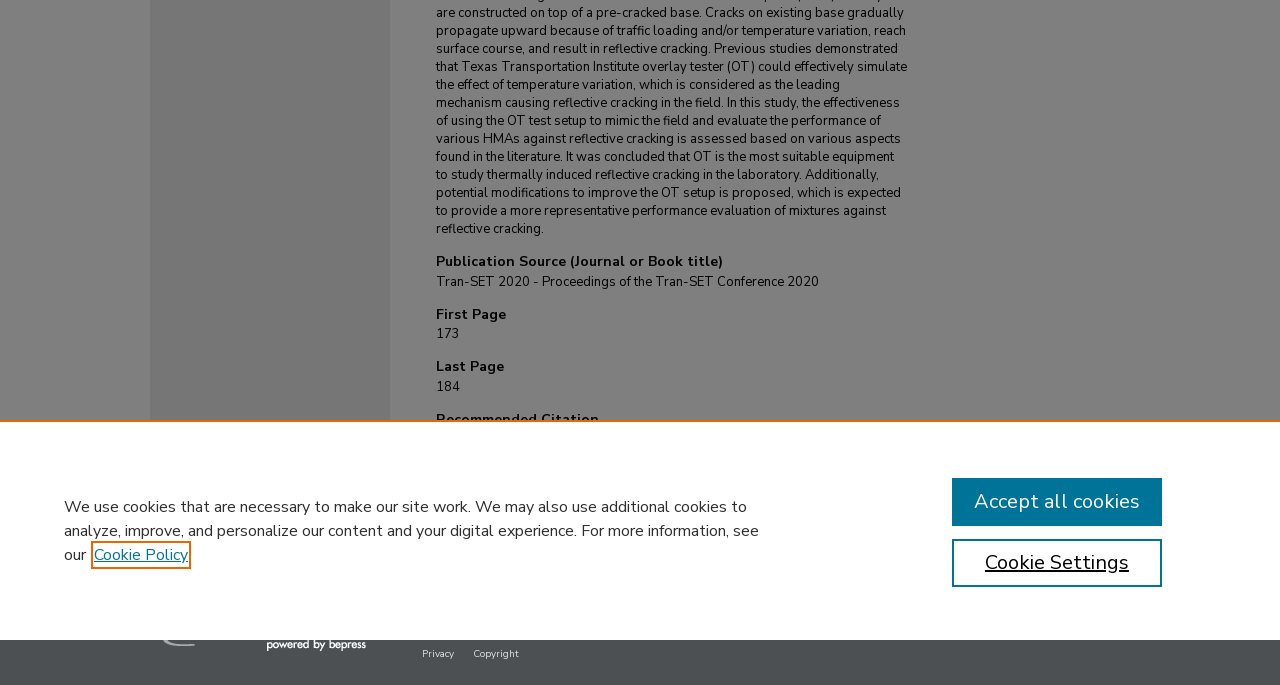Provide the bounding box coordinates for the specified HTML element described in this description: "Accessibility Statement". The coordinates should be four float numbers ranging from 0 to 1, in the format [left, top, right, bottom].

[0.534, 0.907, 0.636, 0.93]